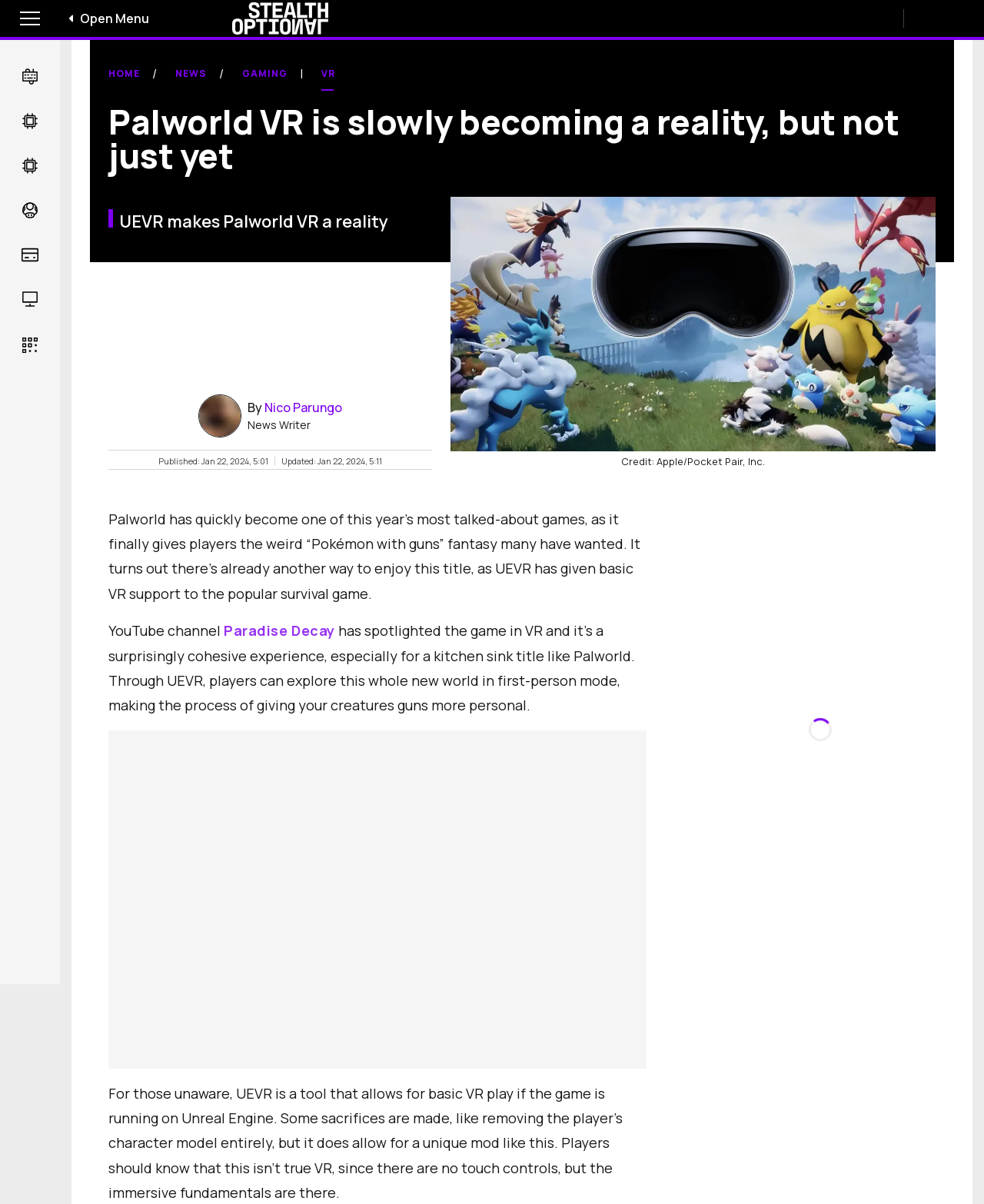Answer briefly with one word or phrase:
What is the position of the 'Toggle Menu' button?

Top left